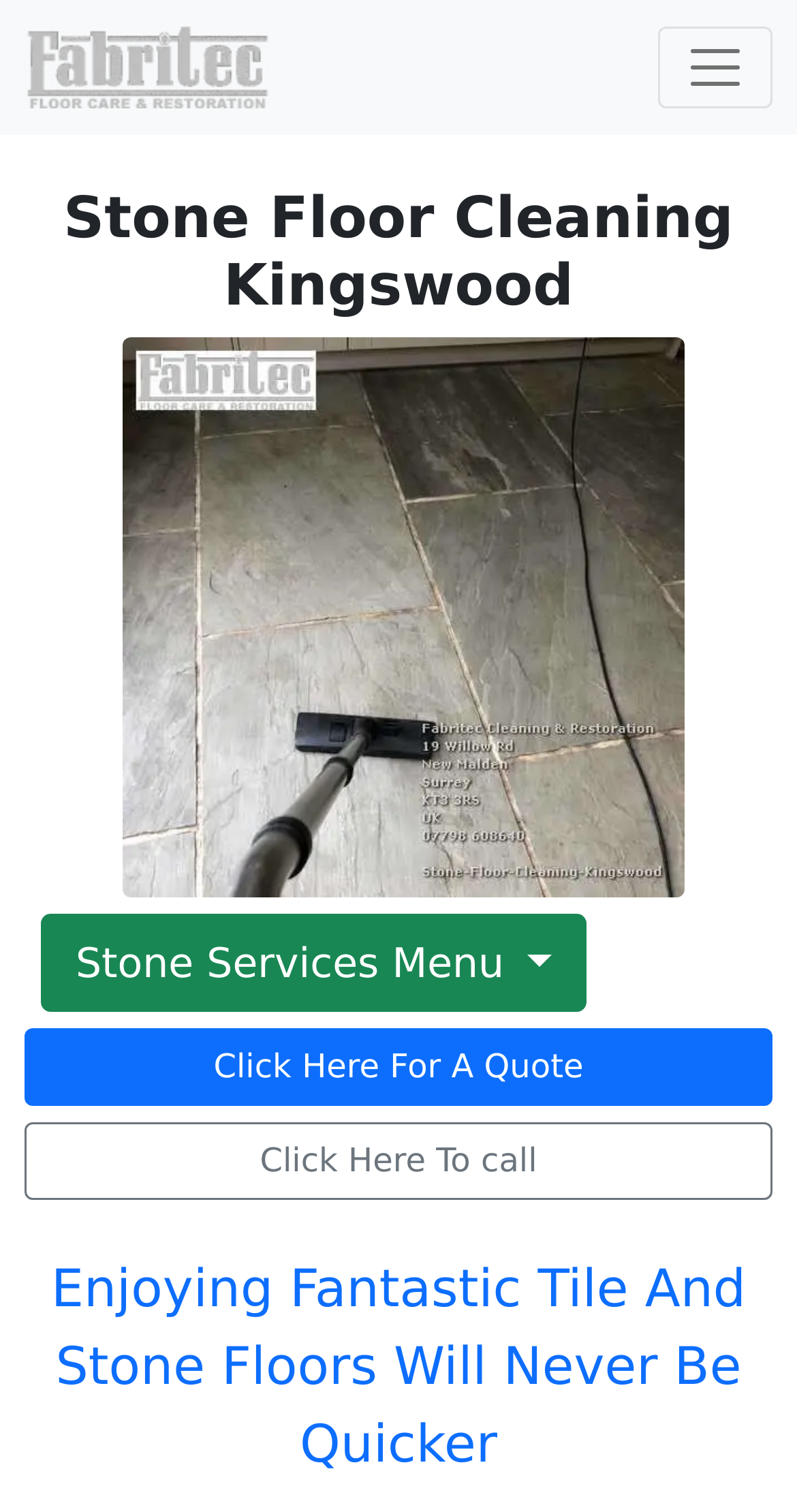Create a full and detailed caption for the entire webpage.

The webpage is about stone floor cleaning services in Kingswood, Surrey. At the top left corner, there is a logo for Surrey Stone Care, which is a link and an image. Next to the logo, there is a toggle navigation button. Below the logo, there is a heading that reads "Stone Floor Cleaning Kingswood". 

On the right side of the heading, there is a large image that takes up most of the width, showcasing skilled stone floor cleaning in Kingswood. Below the image, there are three buttons aligned horizontally. The first button is for stone services menu, the second button is to request a quote, and the third button is to make a call. 

At the bottom of the page, there is a static text that reads "Enjoying Fantastic Tile And Stone Floors Will Never Be Quicker".